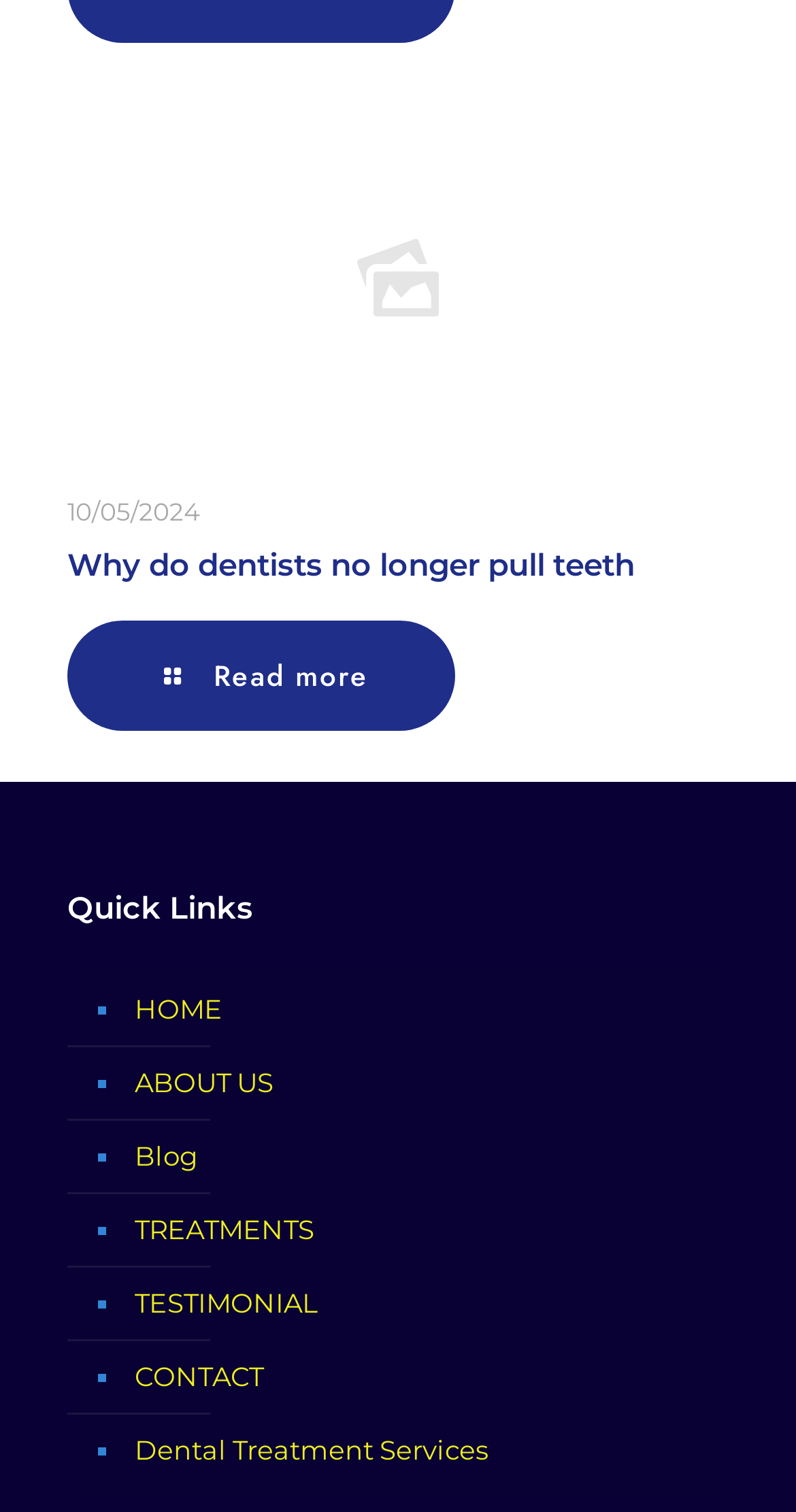How many links are available in the Quick Links section?
Please give a detailed and elaborate explanation in response to the question.

The Quick Links section contains 7 links, which can be identified by the ListMarker elements with bounding box coordinates [0.121, 0.655, 0.136, 0.68], [0.121, 0.703, 0.136, 0.729], [0.121, 0.752, 0.136, 0.778], [0.121, 0.801, 0.136, 0.826], [0.121, 0.849, 0.136, 0.875], [0.121, 0.898, 0.136, 0.923], and [0.121, 0.946, 0.136, 0.972]. Each ListMarker element is associated with a link element, resulting in a total of 7 links.